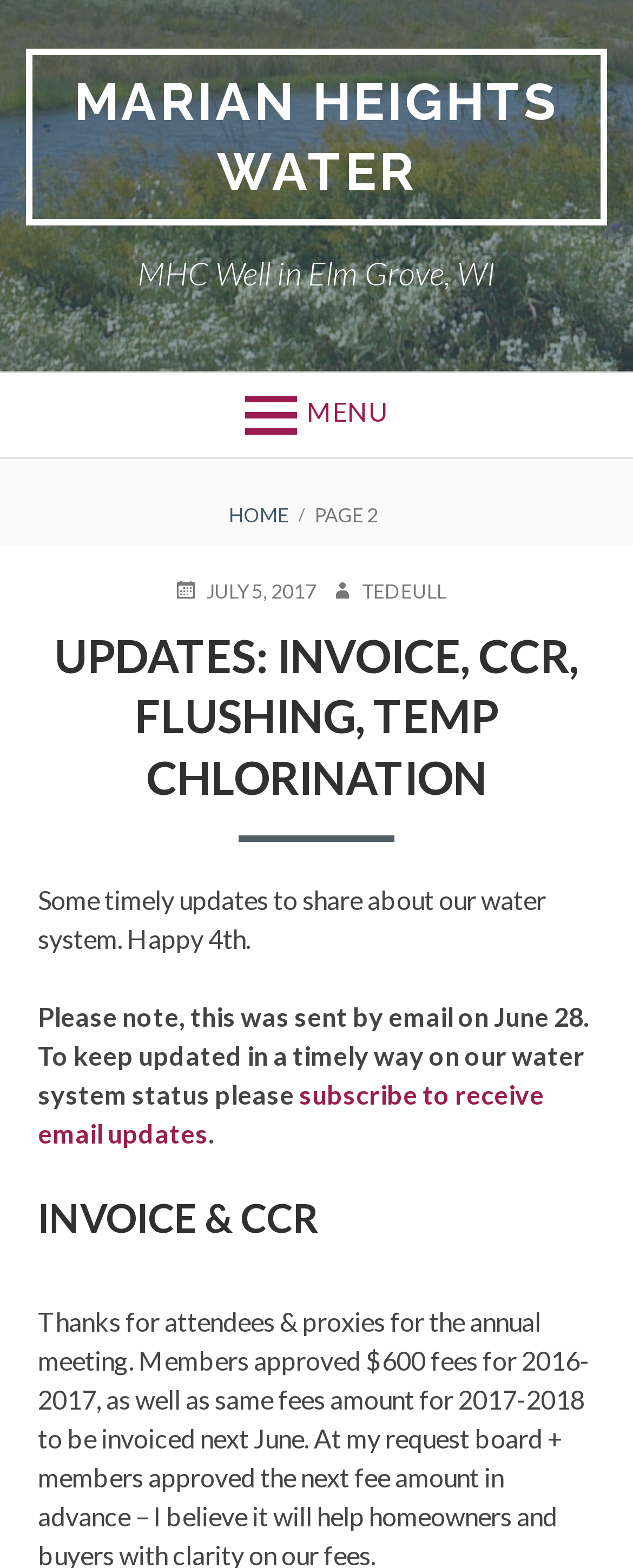What is the topic of the updates mentioned on the page? From the image, respond with a single word or brief phrase.

Invoice, CCR, Flushing, Temp Chlorination